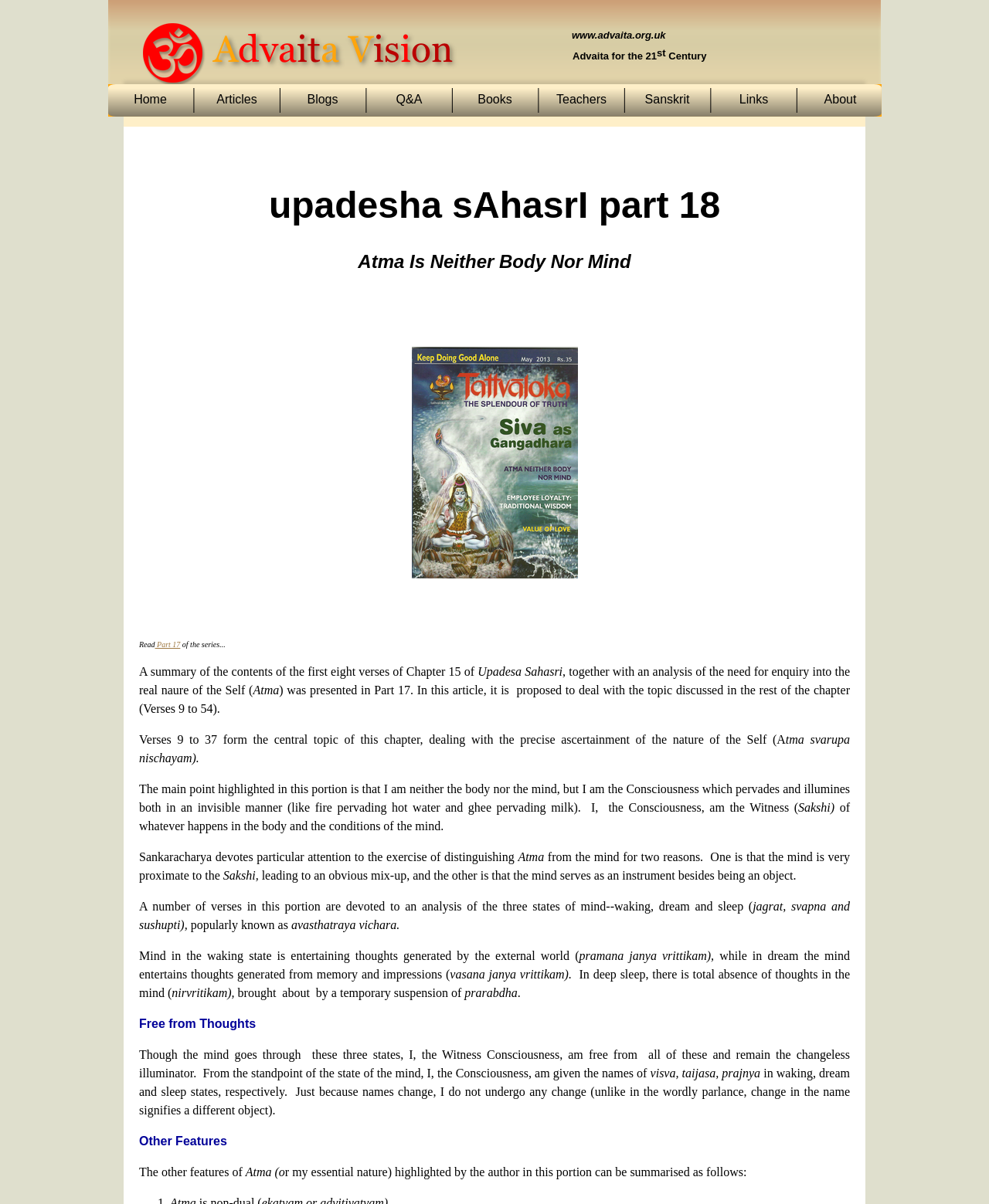Identify the bounding box coordinates of the clickable section necessary to follow the following instruction: "click the Home link". The coordinates should be presented as four float numbers from 0 to 1, i.e., [left, top, right, bottom].

[0.113, 0.077, 0.191, 0.09]